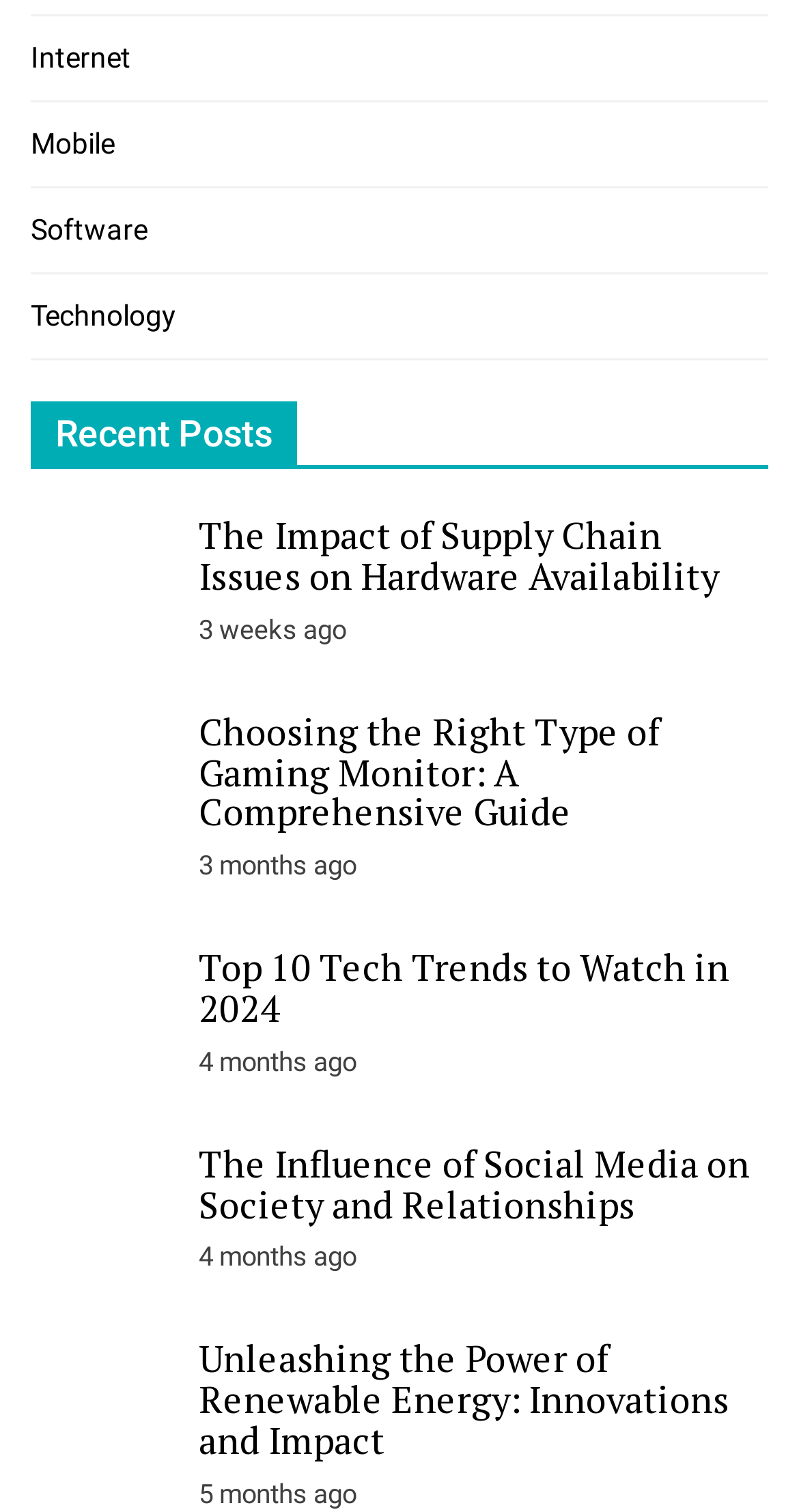Kindly provide the bounding box coordinates of the section you need to click on to fulfill the given instruction: "Click on the 'Top 10 Tech Trends to Watch in 2024' link".

[0.038, 0.659, 0.223, 0.681]